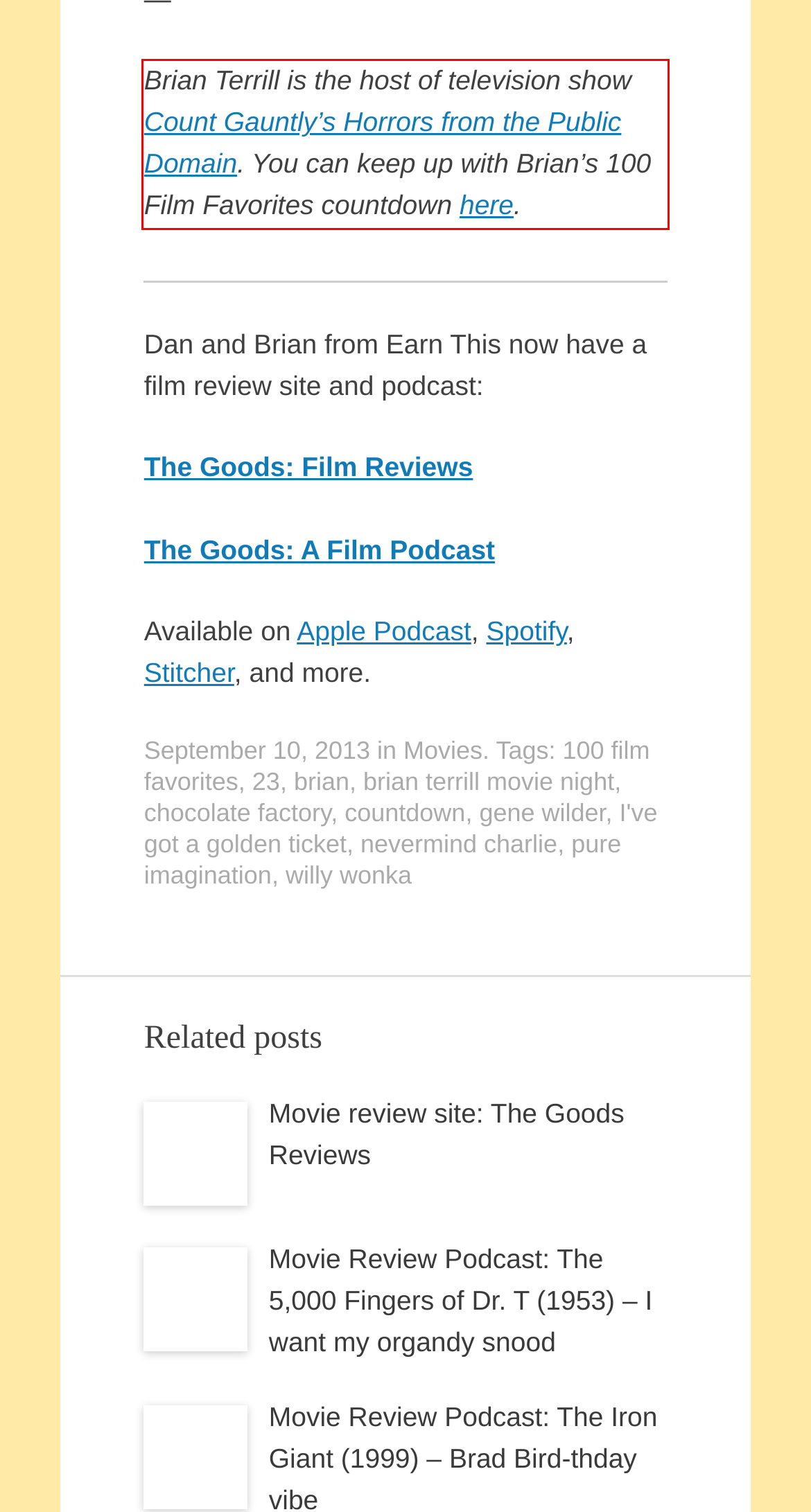With the given screenshot of a webpage, locate the red rectangle bounding box and extract the text content using OCR.

Brian Terrill is the host of television show Count Gauntly’s Horrors from the Public Domain. You can keep up with Brian’s 100 Film Favorites countdown here.